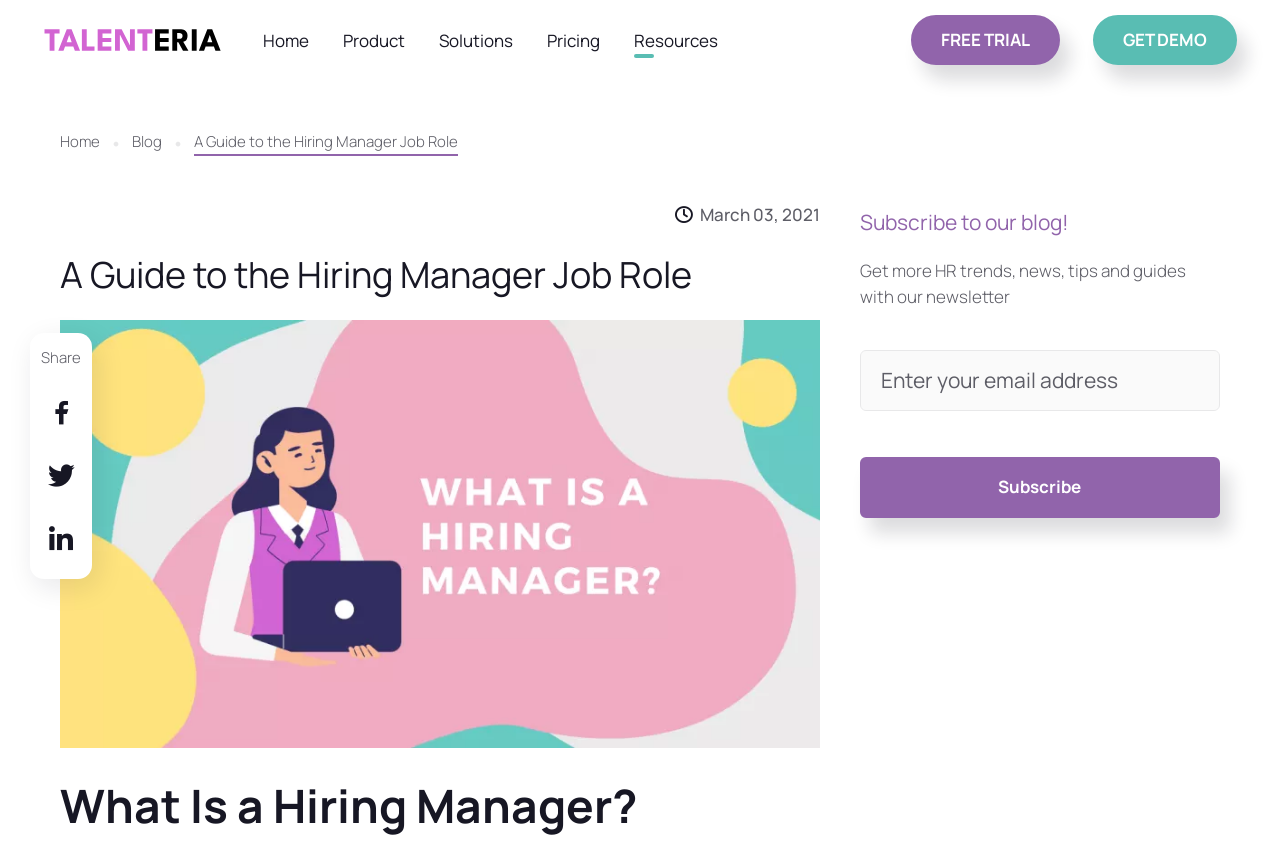Find the bounding box coordinates for the UI element whose description is: "Click to Get Support...". The coordinates should be four float numbers between 0 and 1, in the format [left, top, right, bottom].

None